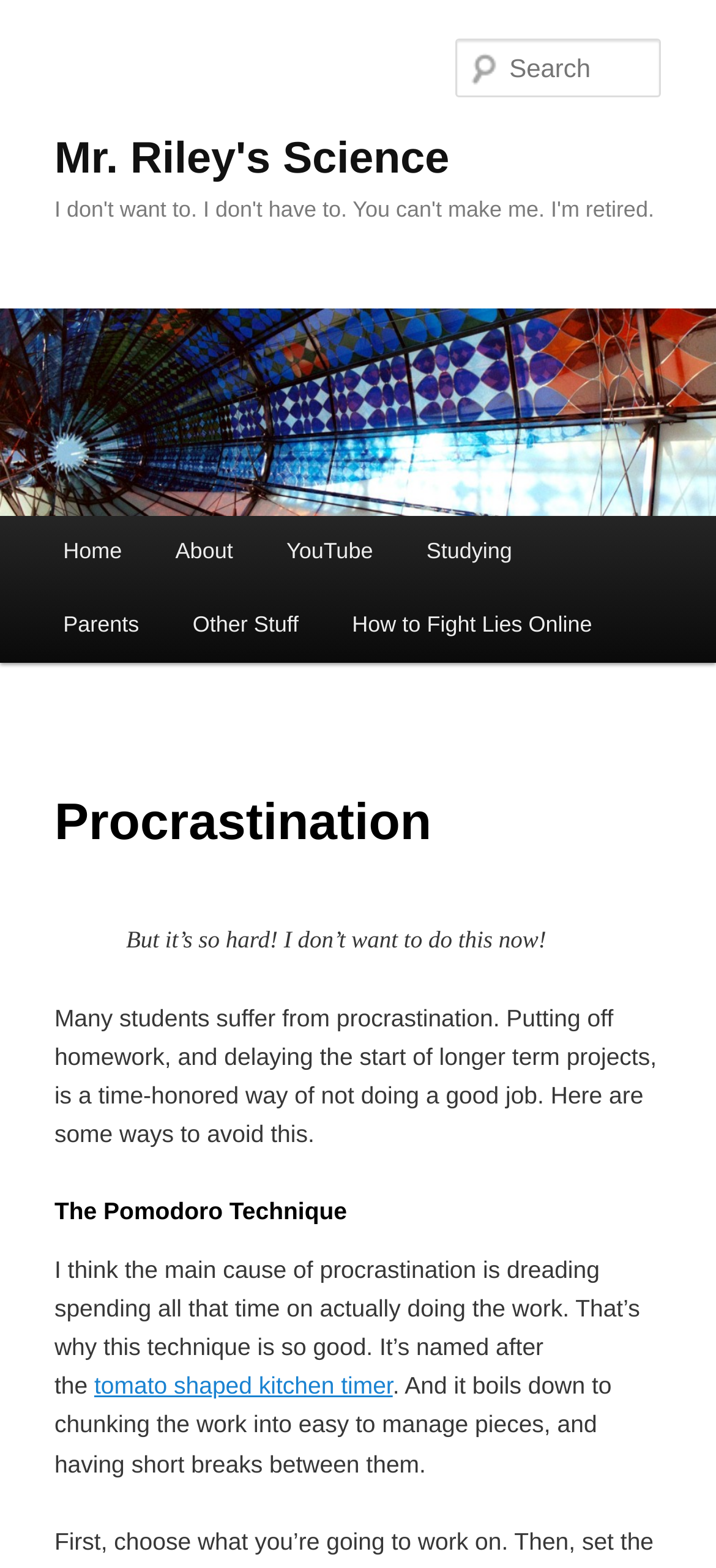Find the coordinates for the bounding box of the element with this description: "Other Stuff".

[0.232, 0.375, 0.454, 0.422]